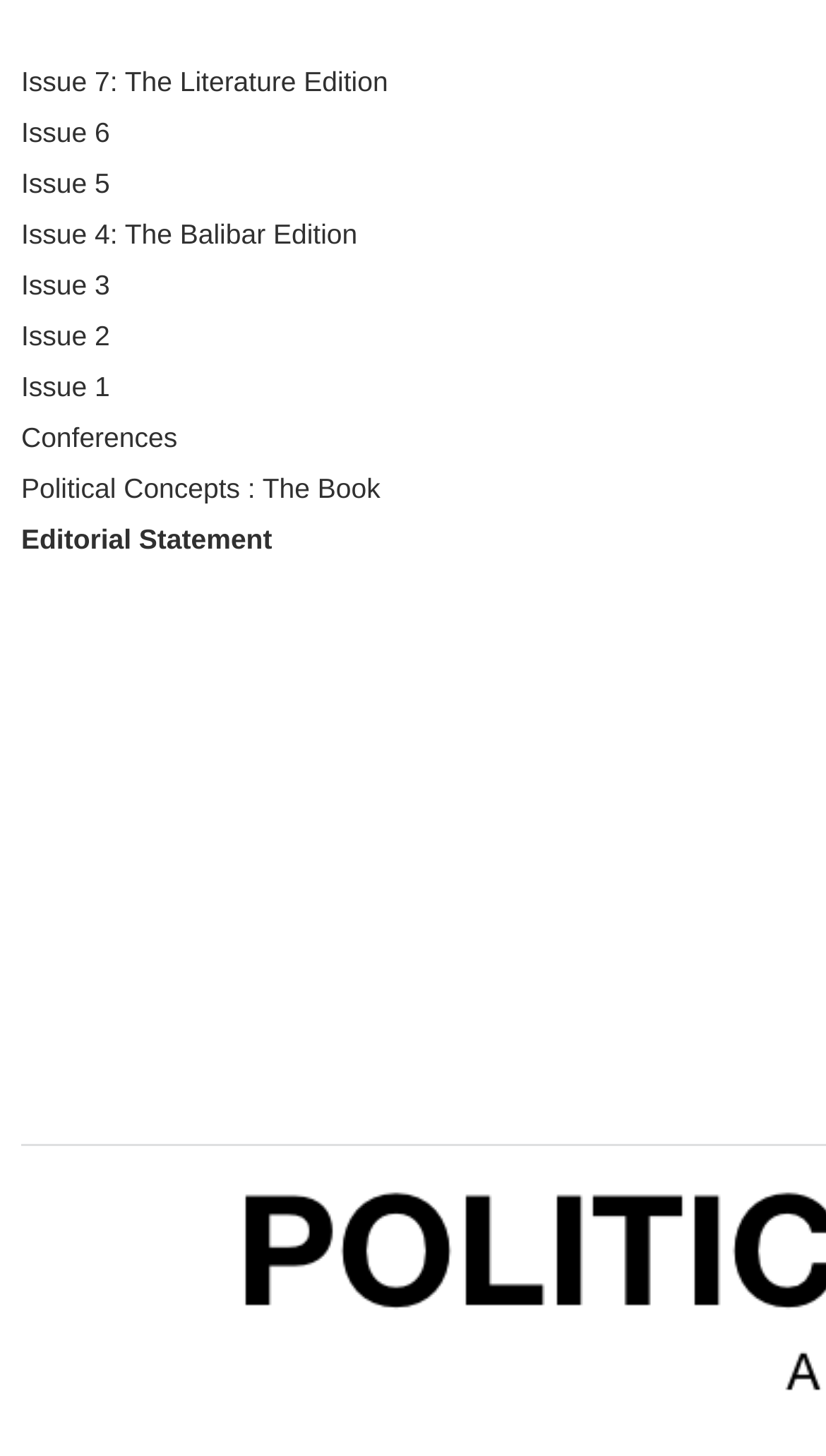Please identify the bounding box coordinates of the clickable area that will fulfill the following instruction: "read Editorial Statement". The coordinates should be in the format of four float numbers between 0 and 1, i.e., [left, top, right, bottom].

[0.026, 0.359, 0.329, 0.381]